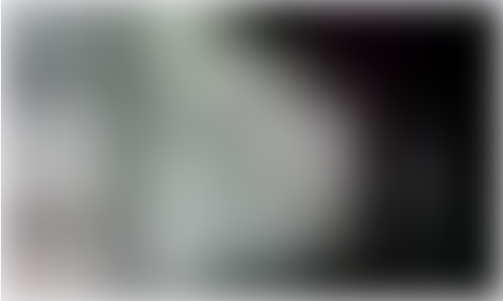Describe all the visual components present in the image.

The image features a confused individual looking at a soda vending machine, capturing the relatable dilemma of choosing a beverage. This whimsical representation highlights the often humorous yet overwhelming choices we face in everyday situations, a sentiment that resonates with many. Surrounding the image are various contextual elements, including headings and links related to business and technology discussions, suggesting a wider conversation about decision-making and the complexities involved in both personal and professional choices.